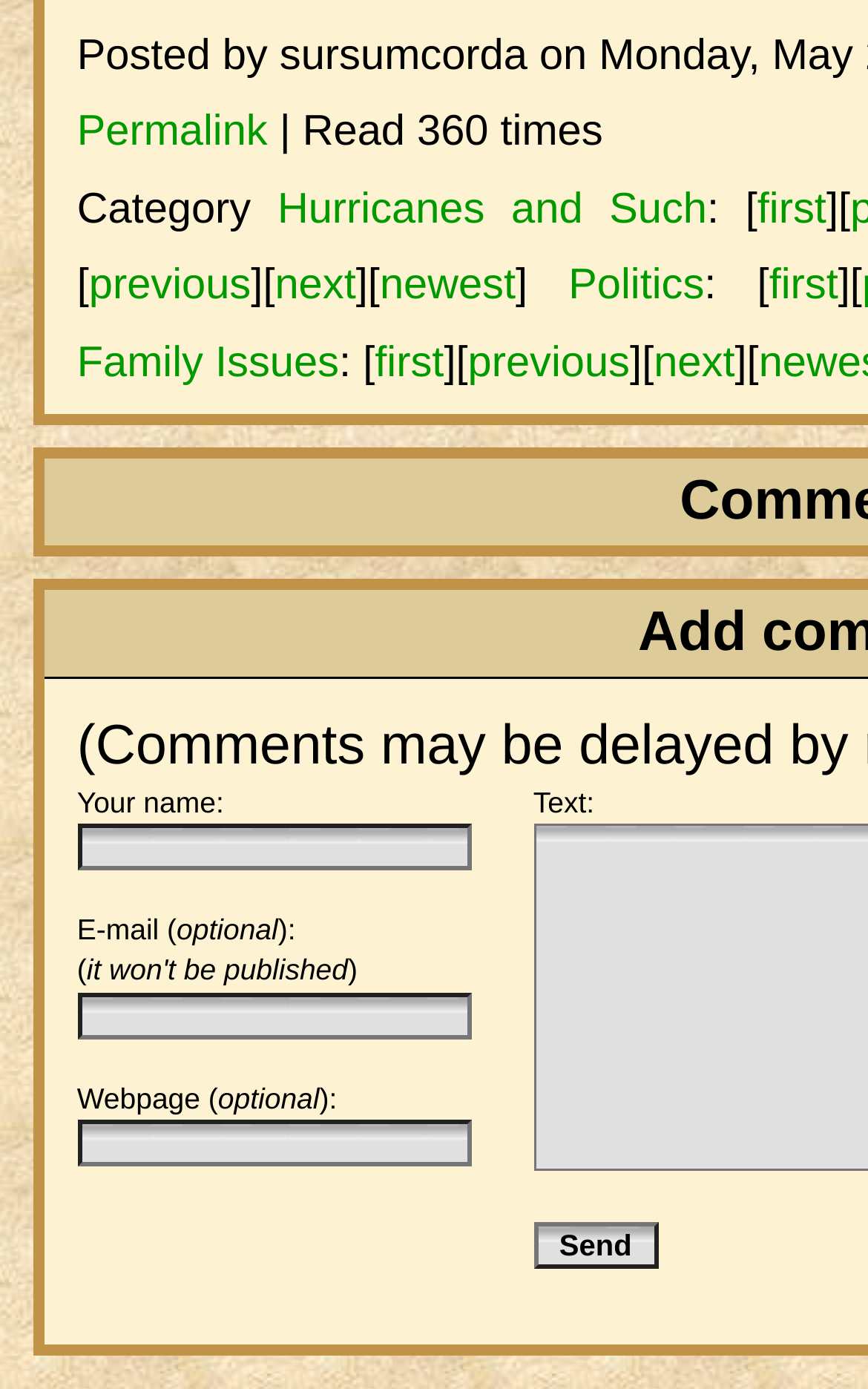Point out the bounding box coordinates of the section to click in order to follow this instruction: "Click the 'Send' button".

[0.614, 0.881, 0.758, 0.914]